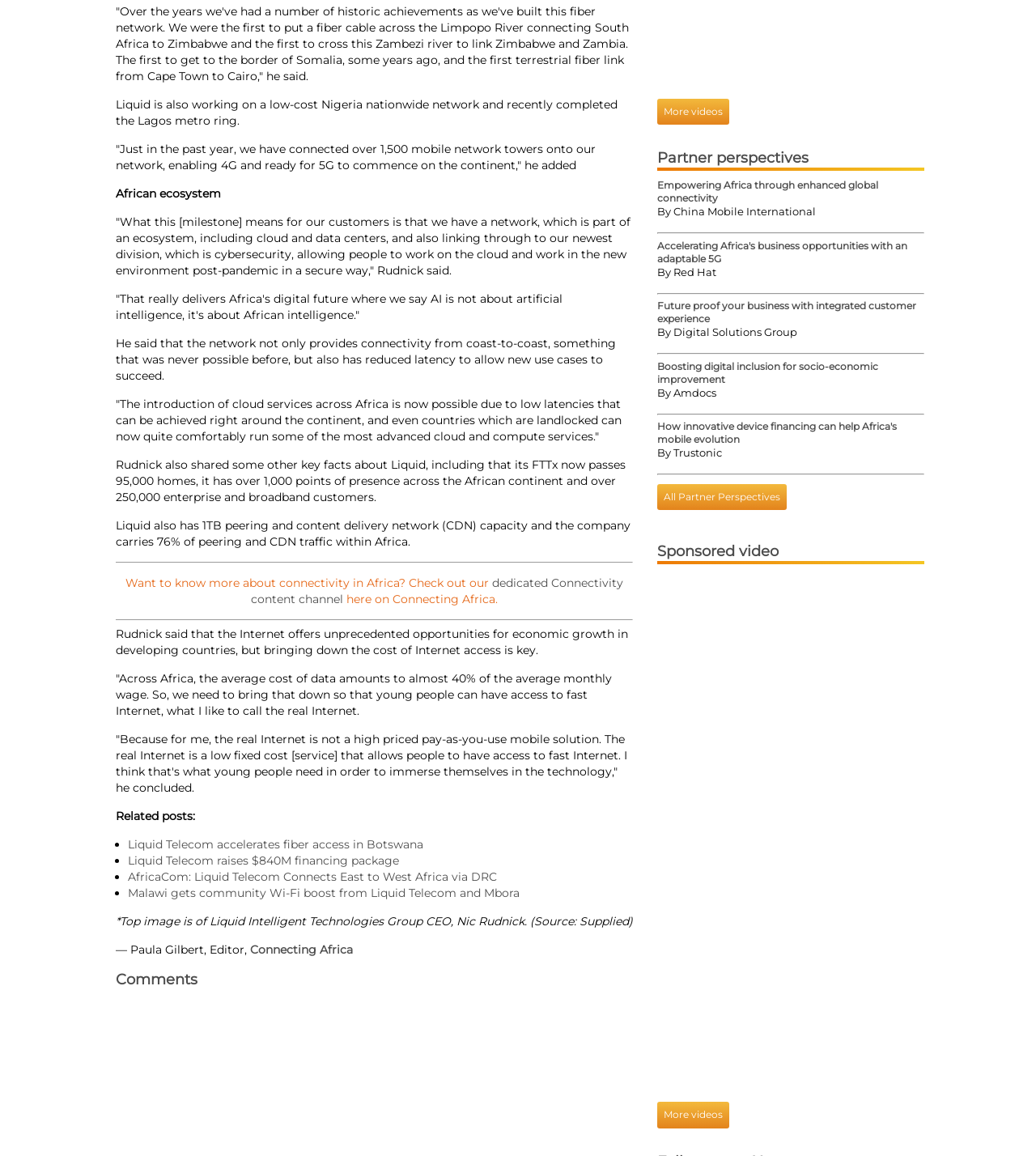Locate the bounding box coordinates of the area that needs to be clicked to fulfill the following instruction: "View All Partner Perspectives". The coordinates should be in the format of four float numbers between 0 and 1, namely [left, top, right, bottom].

[0.634, 0.419, 0.759, 0.441]